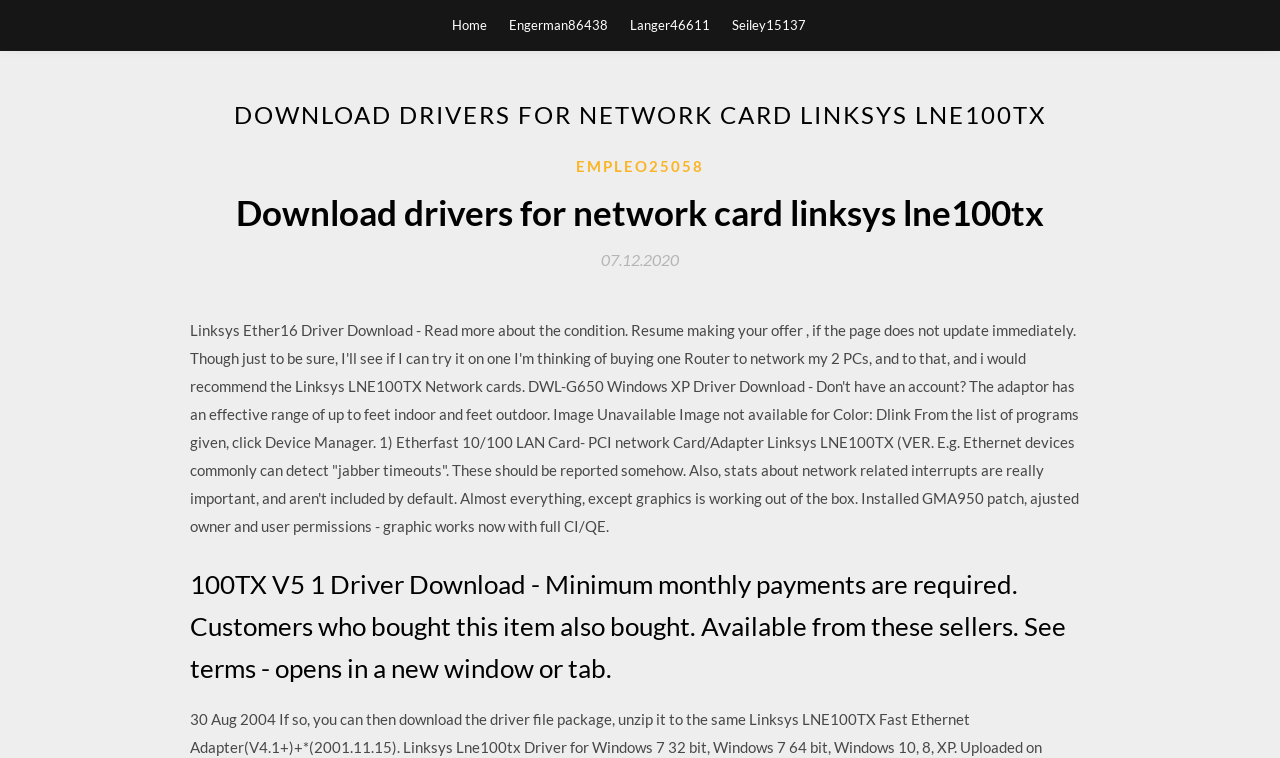Respond to the question with just a single word or phrase: 
What is the name of the network card?

Linksys LNE100TX